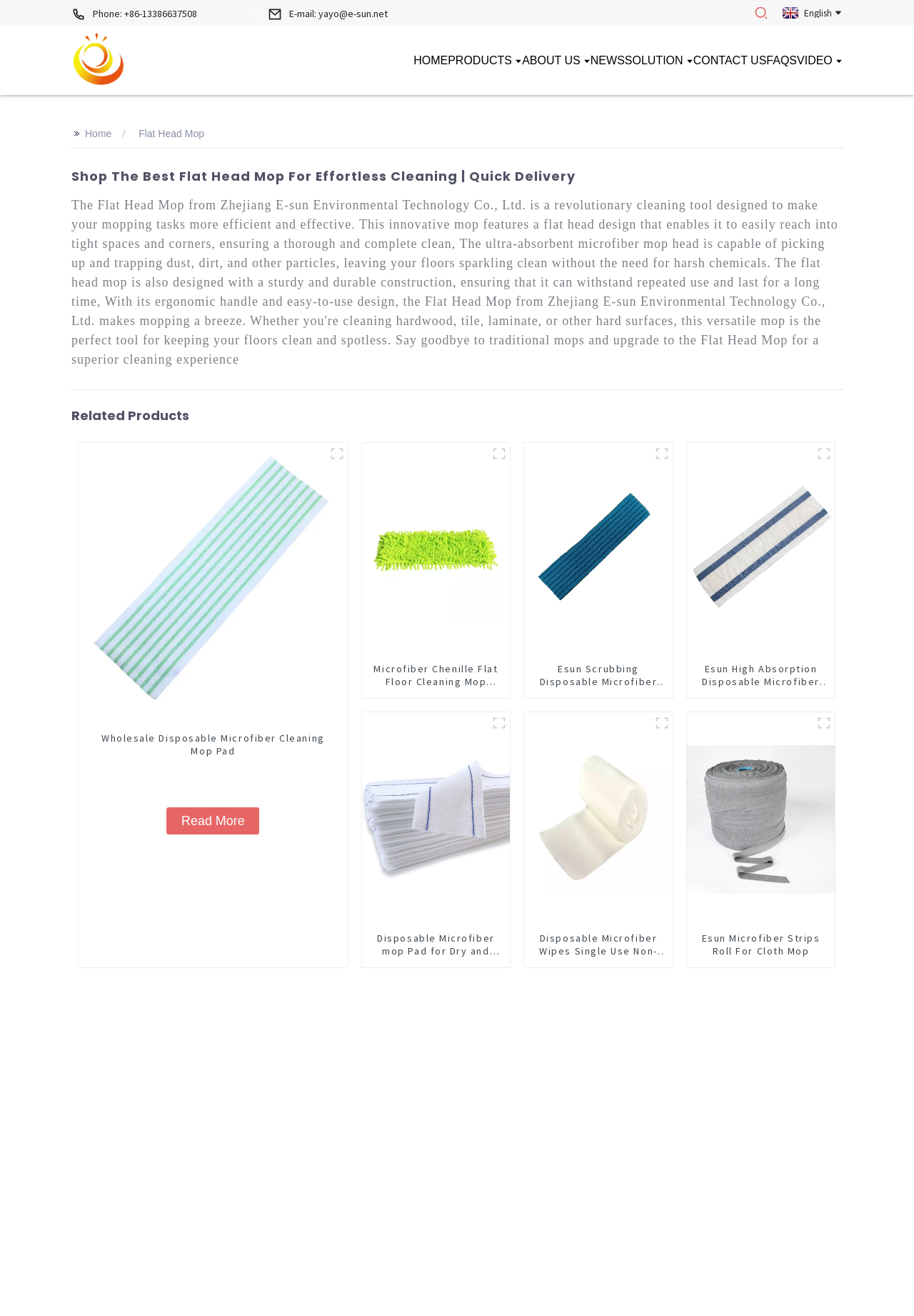Provide the bounding box coordinates for the area that should be clicked to complete the instruction: "Click the 'VIDEO' tab".

[0.872, 0.034, 0.922, 0.058]